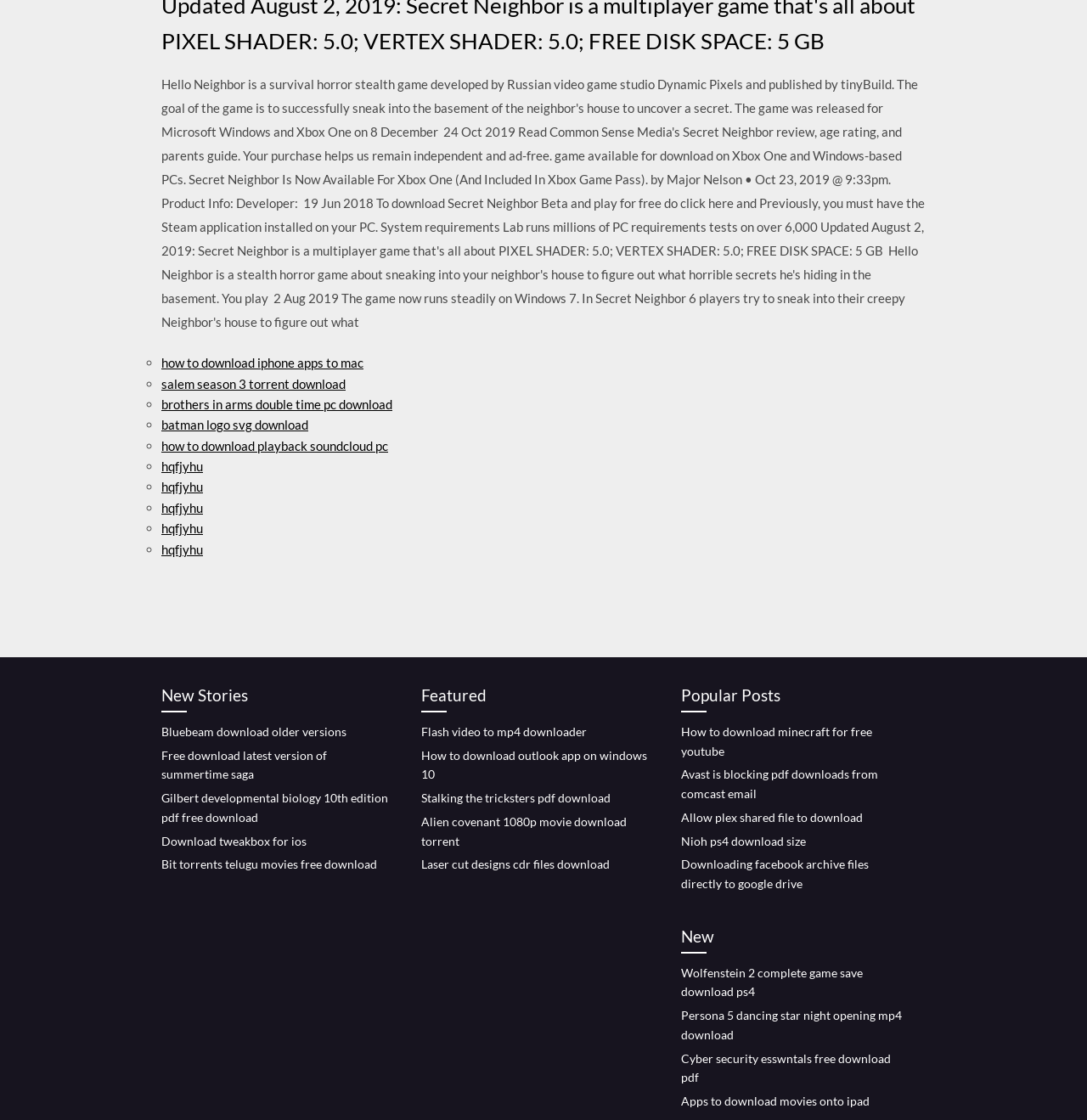Identify the bounding box for the UI element that is described as follows: "Stalking the tricksters pdf download".

[0.388, 0.706, 0.562, 0.719]